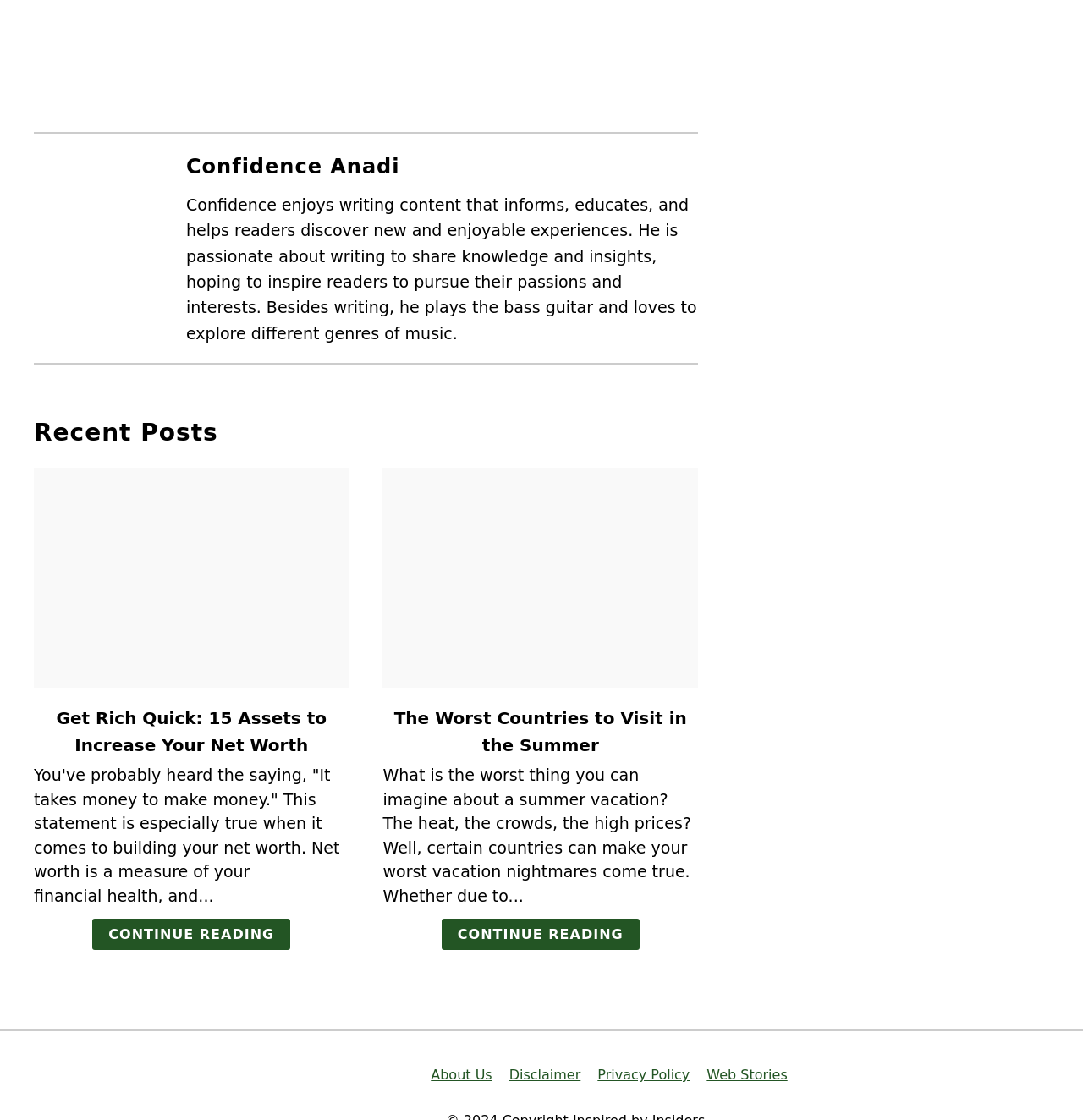What is the purpose of the 'Continue Reading' links?
Look at the screenshot and respond with one word or a short phrase.

to read the full article